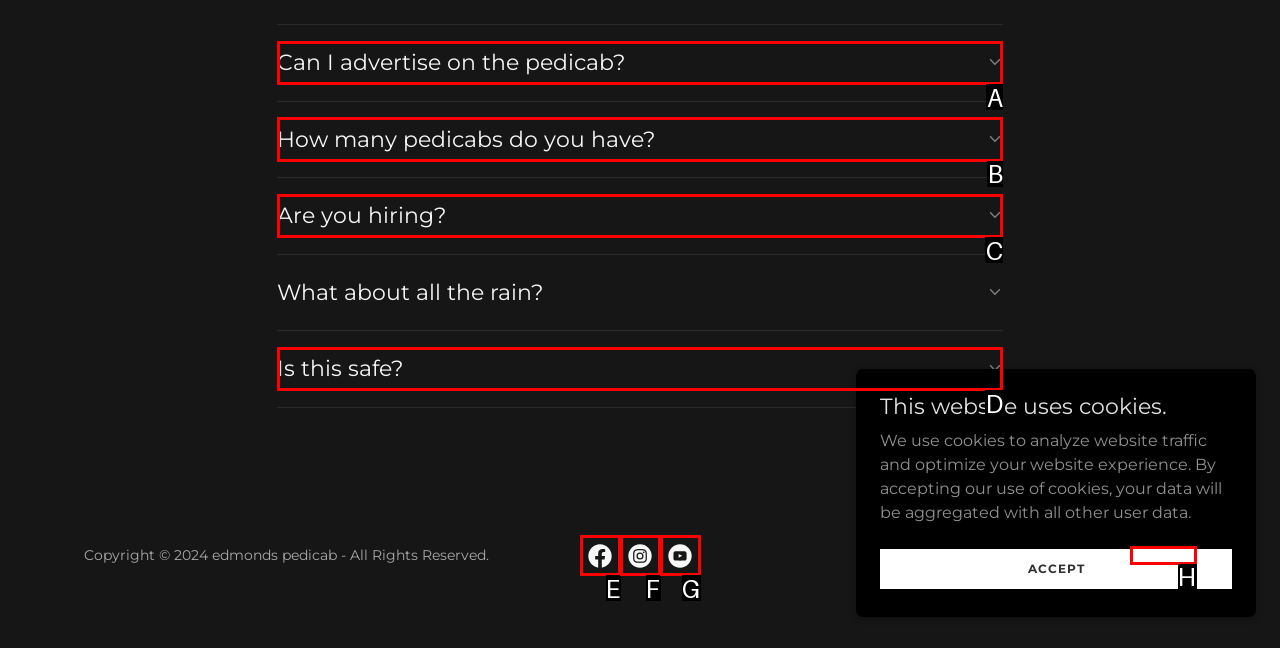Using the description: GoDaddy
Identify the letter of the corresponding UI element from the choices available.

H